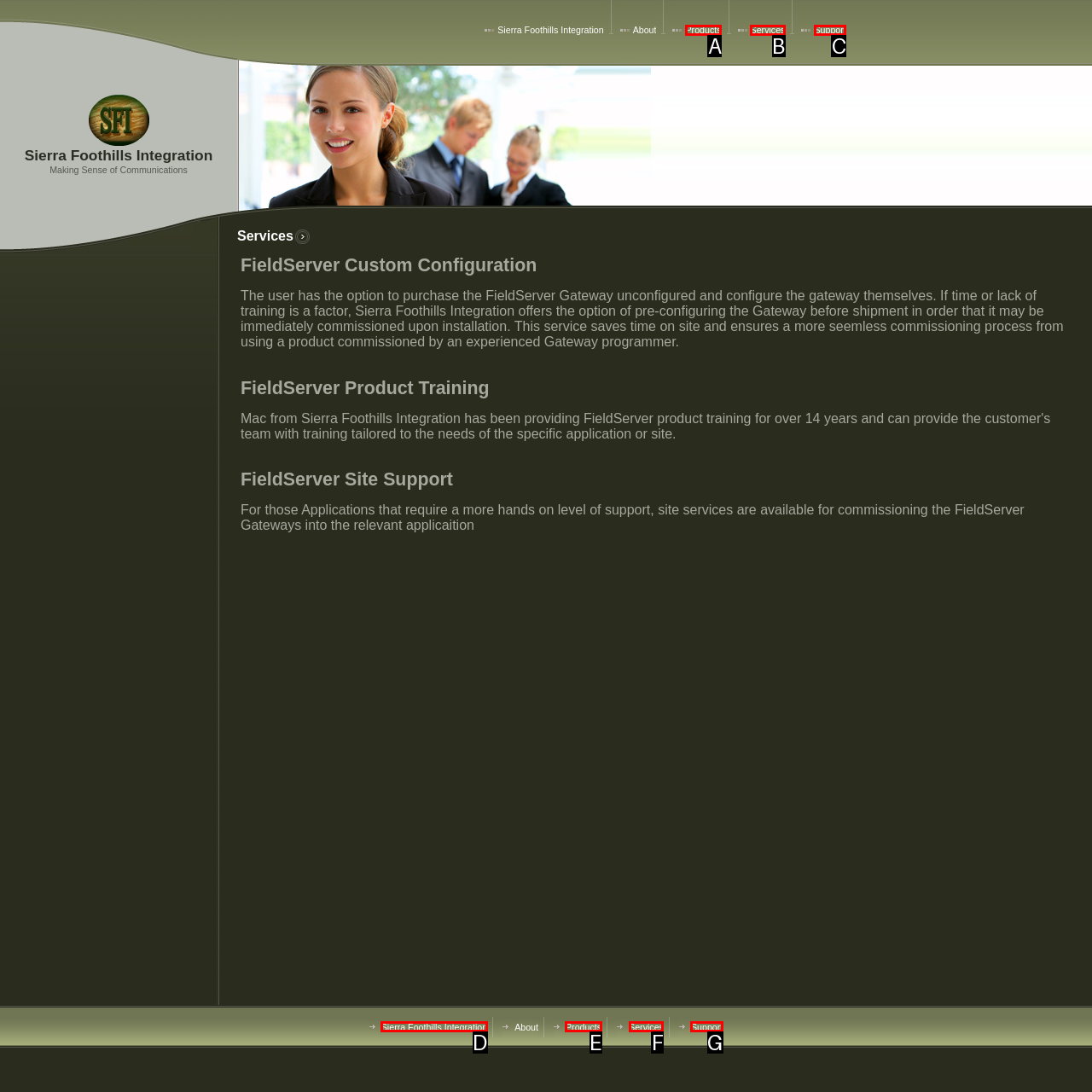Identify the letter that best matches this UI element description: Services
Answer with the letter from the given options.

B